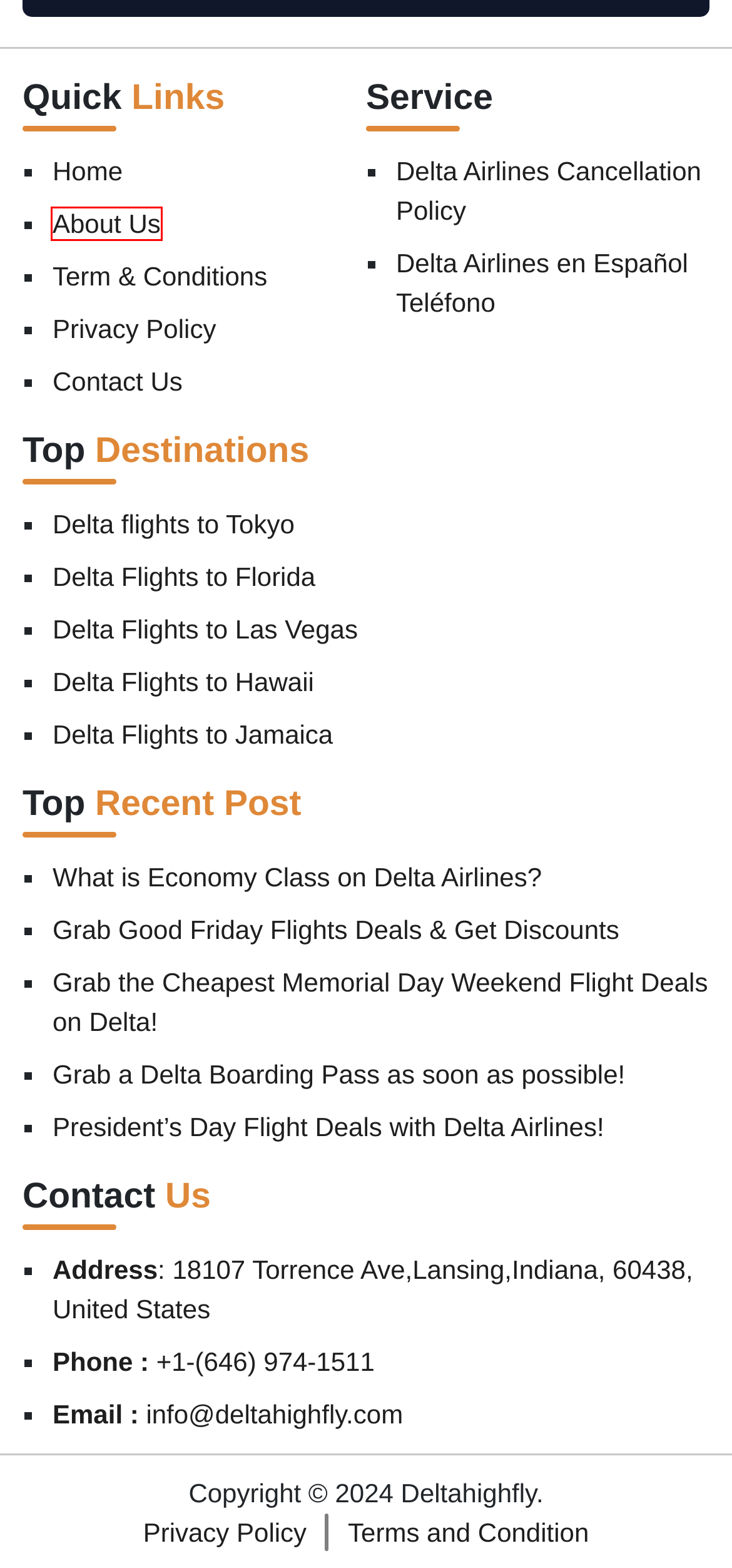Please examine the screenshot provided, which contains a red bounding box around a UI element. Select the webpage description that most accurately describes the new page displayed after clicking the highlighted element. Here are the candidates:
A. Delta Basic Economy Class | Need to Know
B. Delta flights to Tokyo - Make Your Trip Worth It with Delta!
C. About Us
D. Delta Flights to Hawaii | Deltahighfly
E. Cheap Delta flights Florida
F. Delta Airlines Presidents Day Flight Deals | Deltahighfly
G. ¿Cómo puedo llamar a Delta Airlines en español?
H. Contact

C